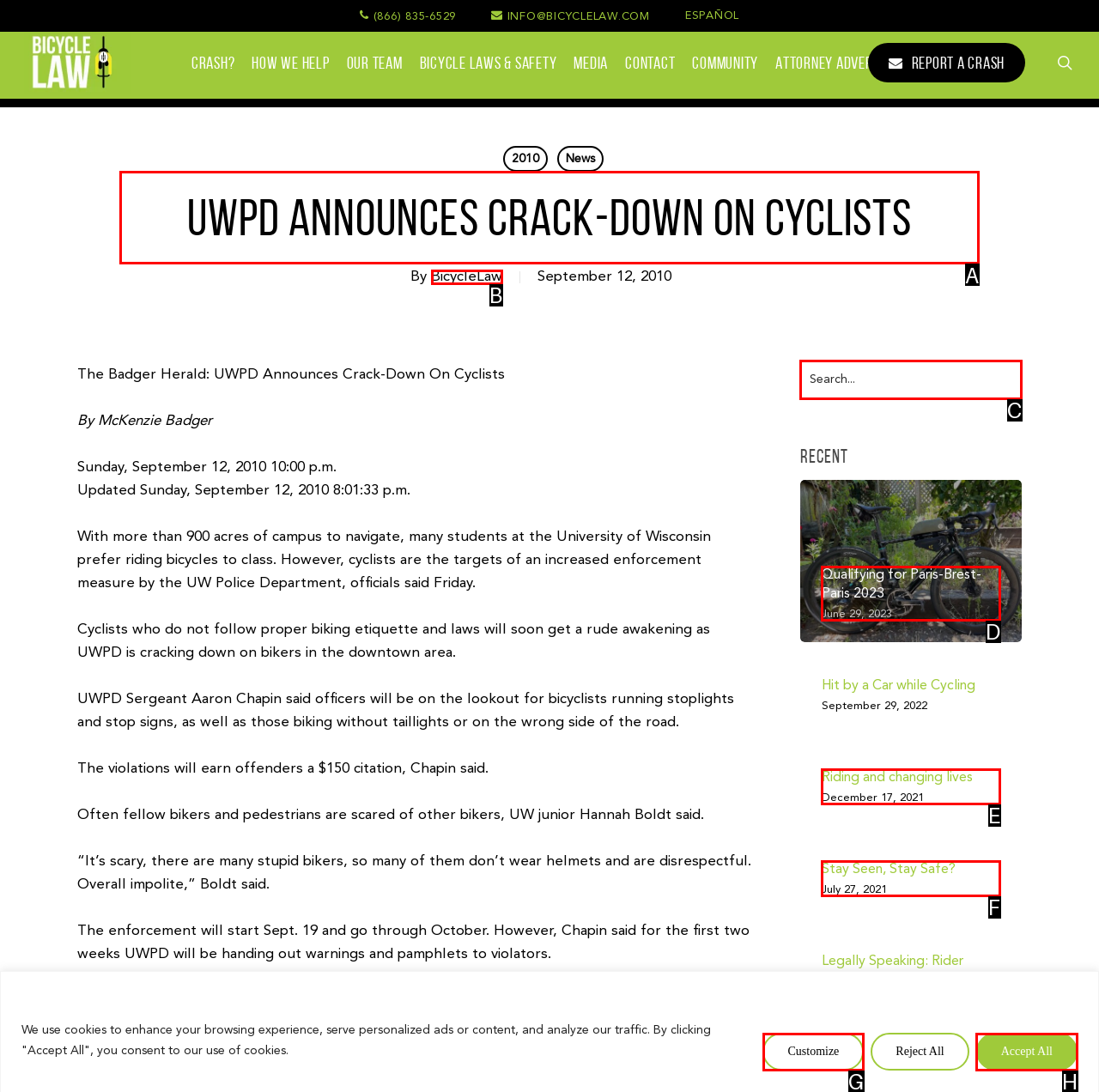Select the UI element that should be clicked to execute the following task: Read the news about UWPD cracking down on cyclists
Provide the letter of the correct choice from the given options.

A